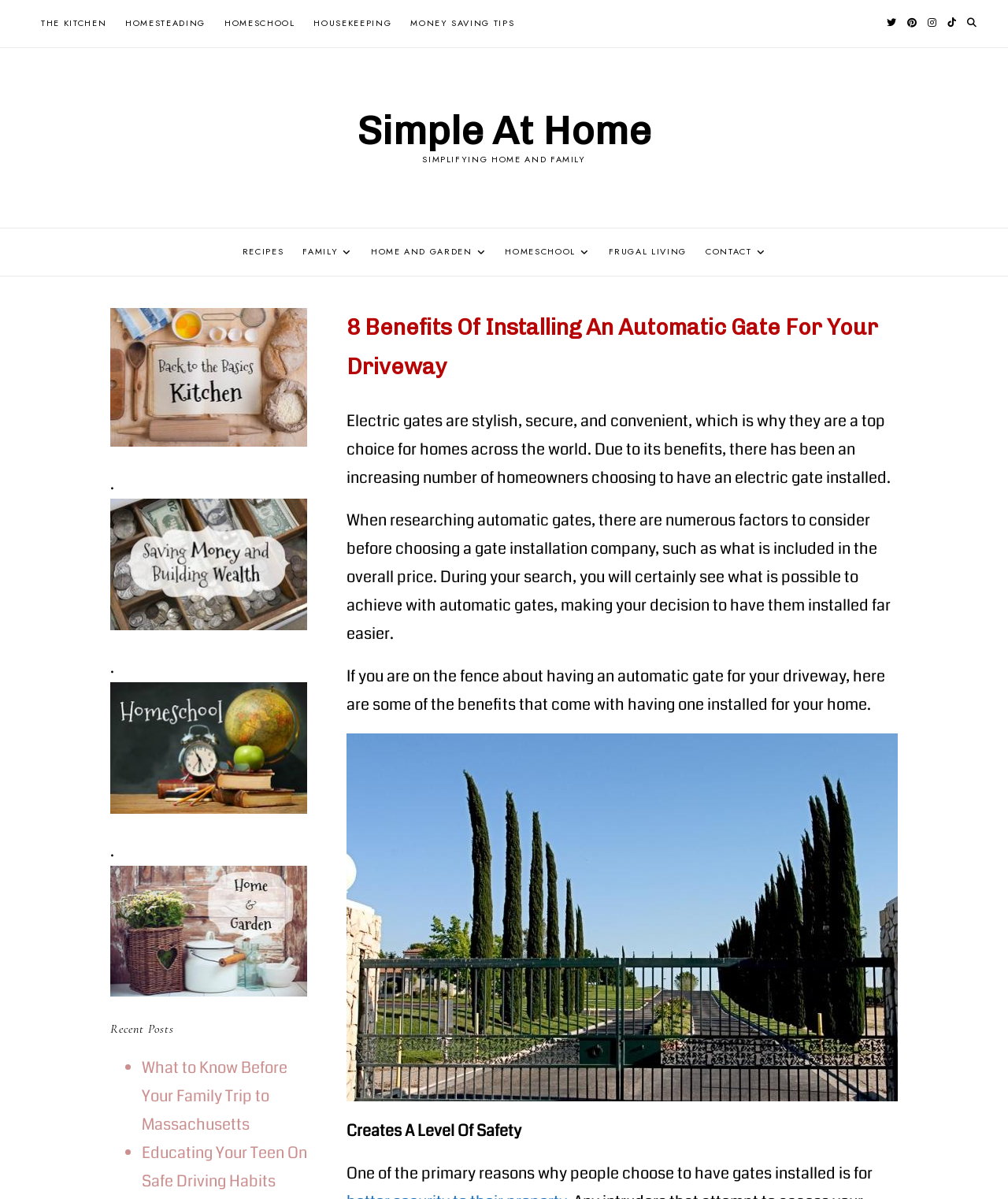Please find the bounding box coordinates of the clickable region needed to complete the following instruction: "Click on the 'THE KITCHEN' link". The bounding box coordinates must consist of four float numbers between 0 and 1, i.e., [left, top, right, bottom].

[0.031, 0.0, 0.115, 0.039]